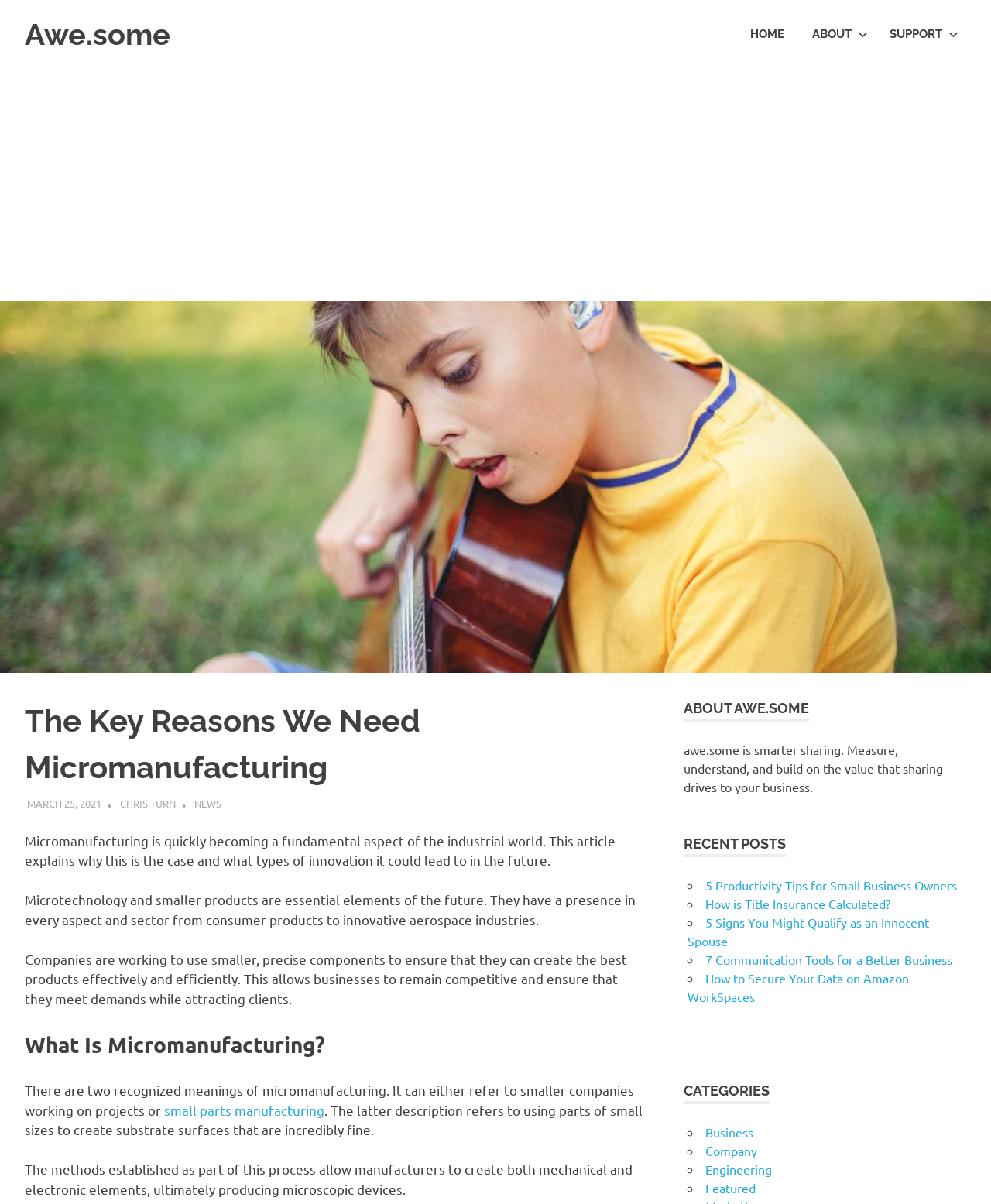What categories are available on the webpage?
With the help of the image, please provide a detailed response to the question.

The webpage has a section called 'CATEGORIES' which lists several categories, including Business, Company, Engineering, and Featured, each with a link to related content.